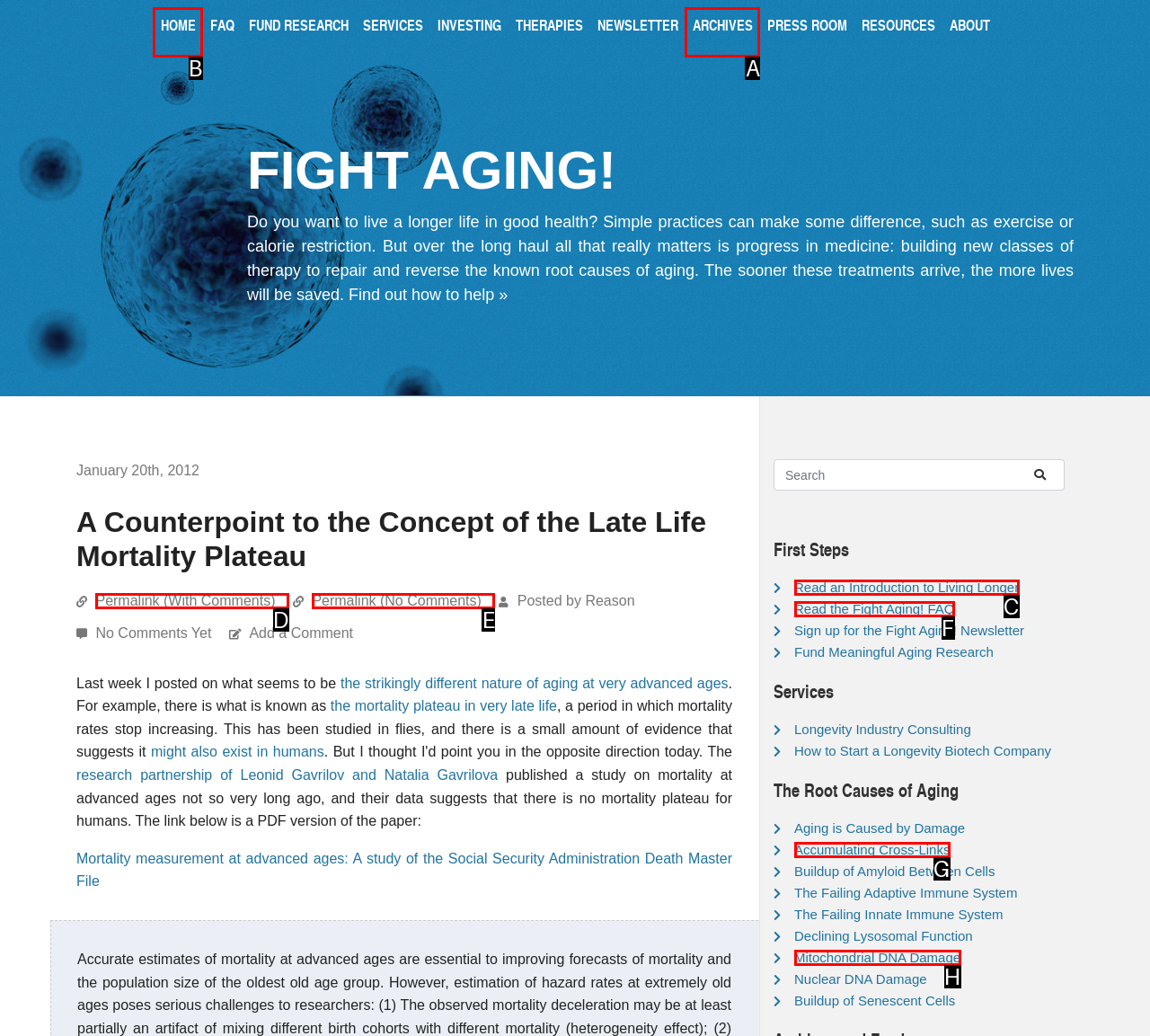Specify which element within the red bounding boxes should be clicked for this task: Click on the 'HOME' link Respond with the letter of the correct option.

B